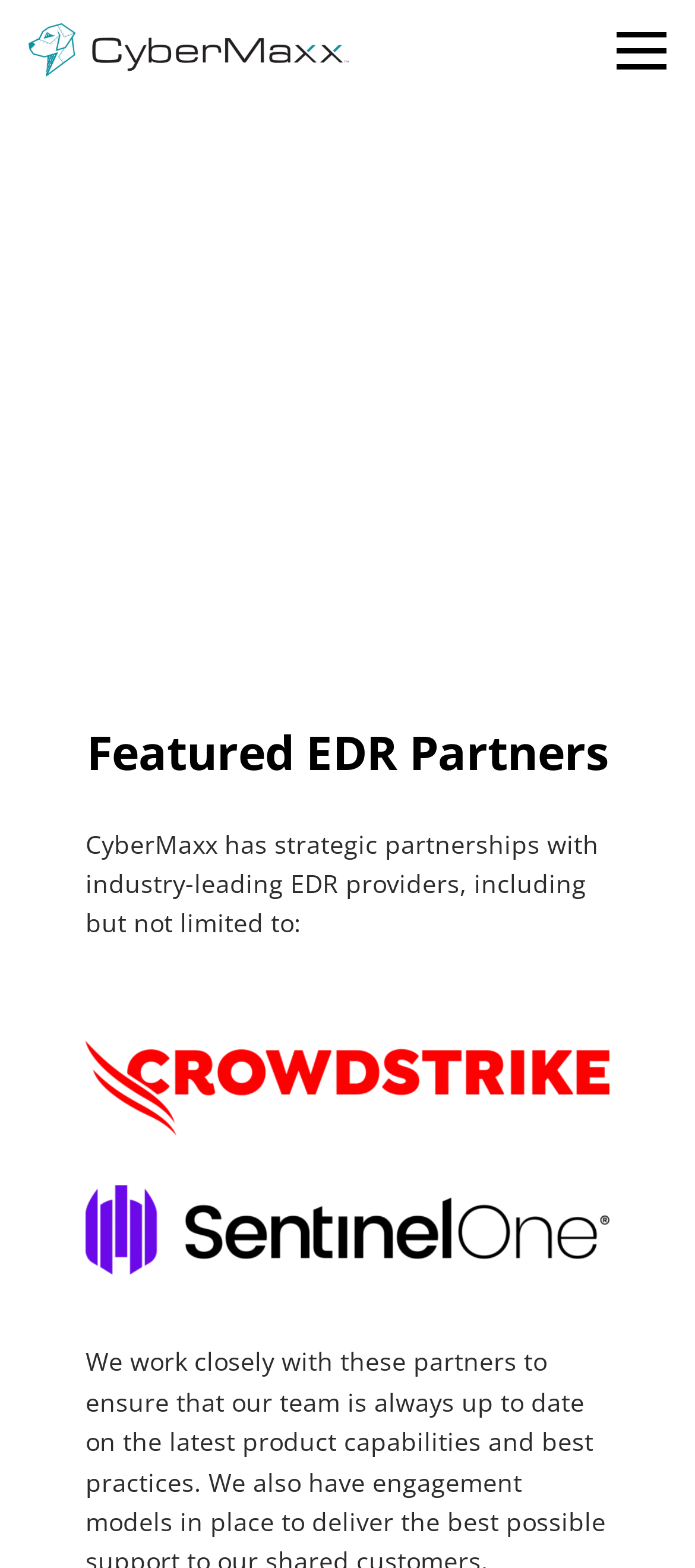Give the bounding box coordinates for this UI element: "Back to top". The coordinates should be four float numbers between 0 and 1, arranged as [left, top, right, bottom].

[0.062, 0.687, 0.154, 0.728]